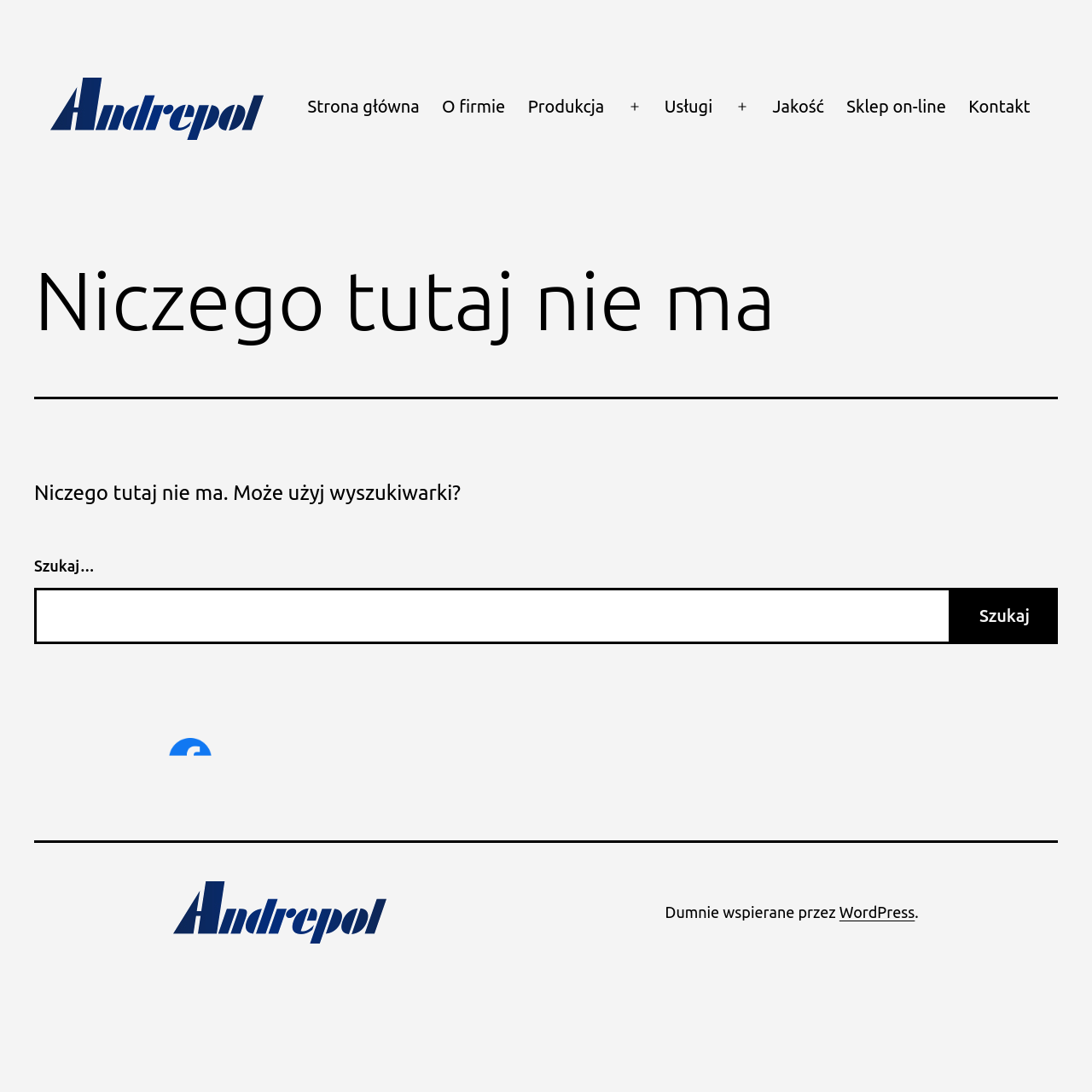Please identify the bounding box coordinates of the region to click in order to complete the given instruction: "Check the contact page". The coordinates should be four float numbers between 0 and 1, i.e., [left, top, right, bottom].

[0.877, 0.078, 0.954, 0.118]